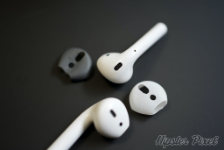What is the benefit of the tips for users with larger ears?
Based on the screenshot, provide a one-word or short-phrase response.

Enhanced overall performance and usability